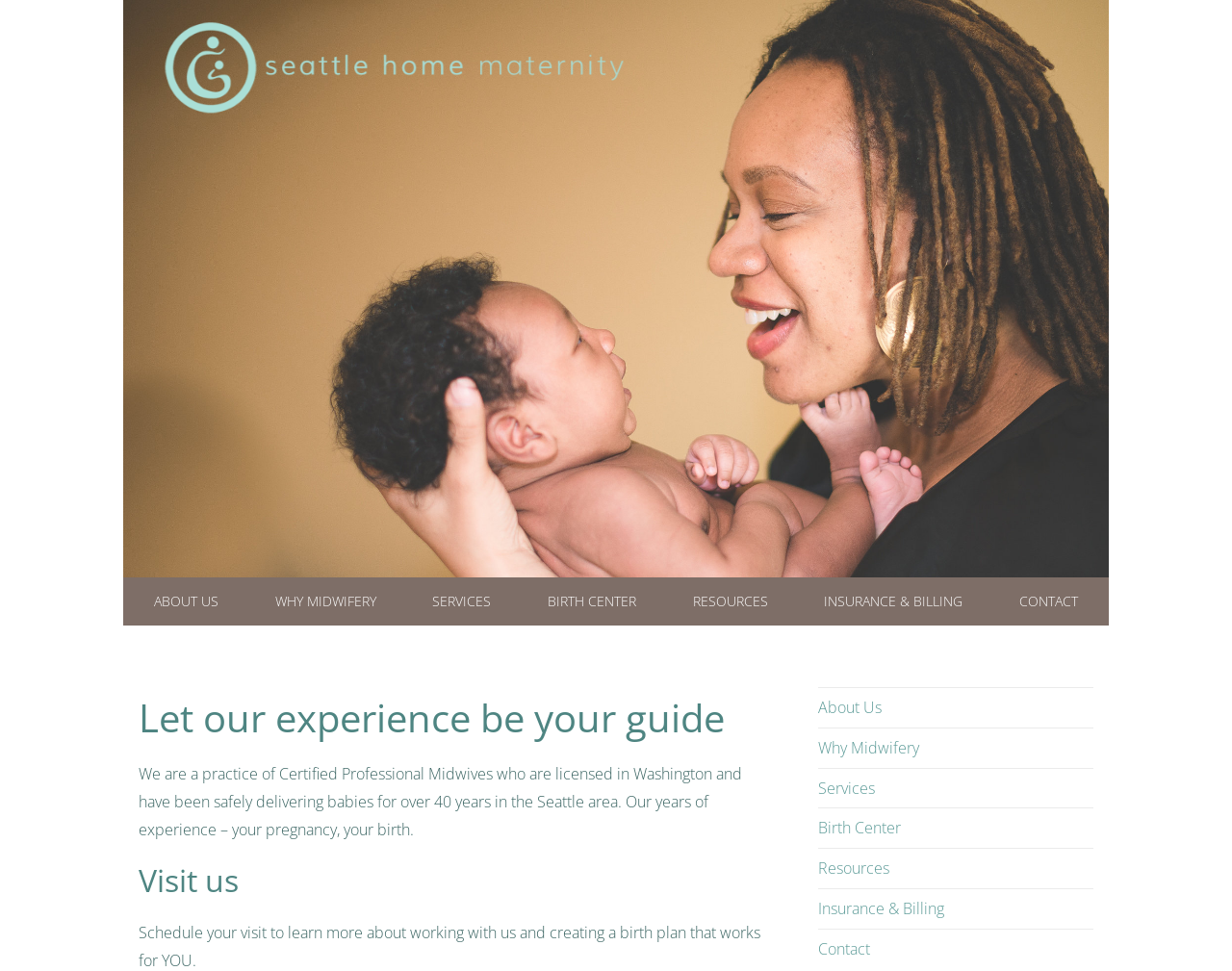Provide a brief response to the question using a single word or phrase: 
What is the profession of the people mentioned on this webpage?

Midwives